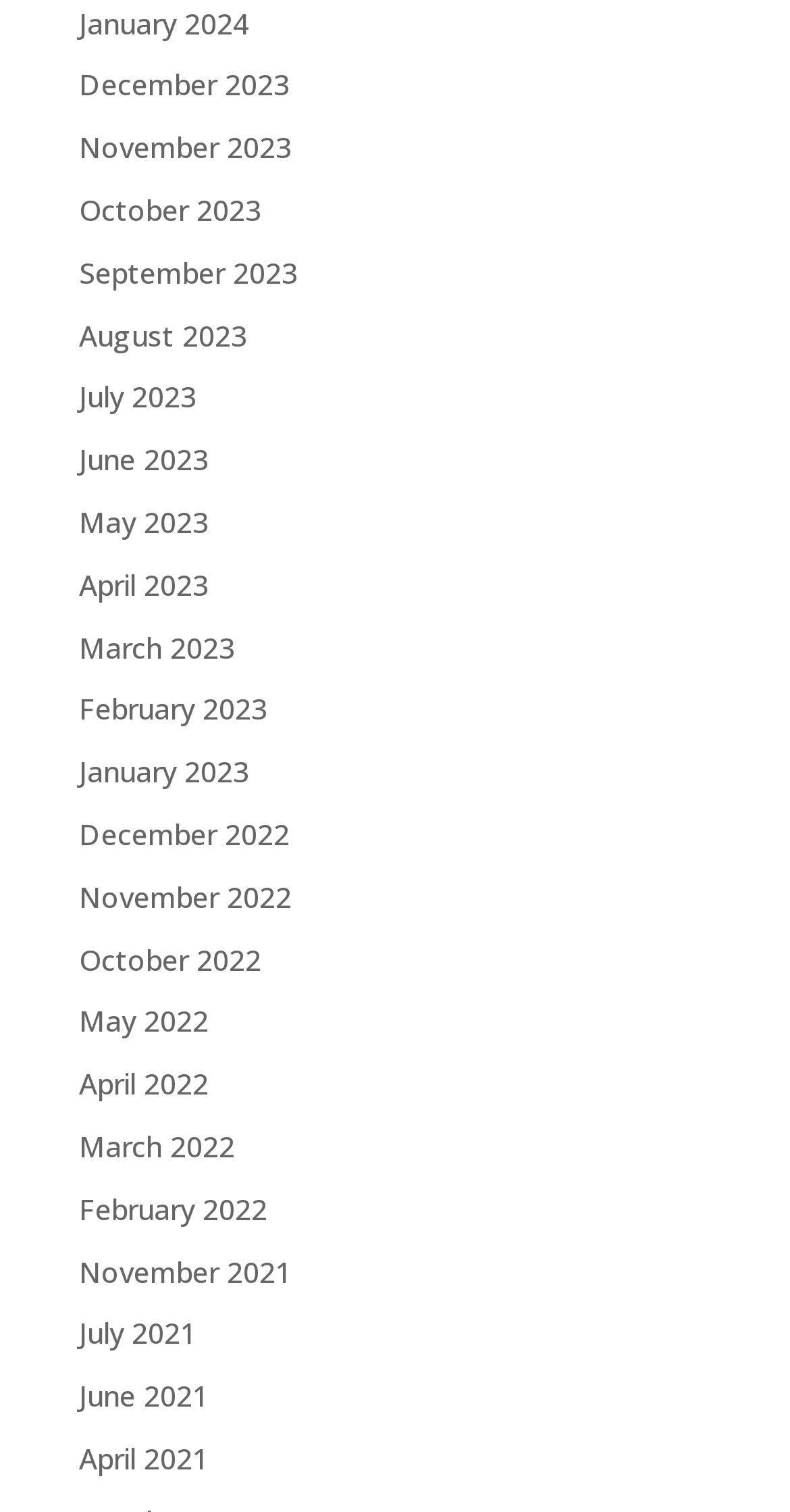Locate the bounding box coordinates of the clickable region to complete the following instruction: "Click the tree surgeon link."

None